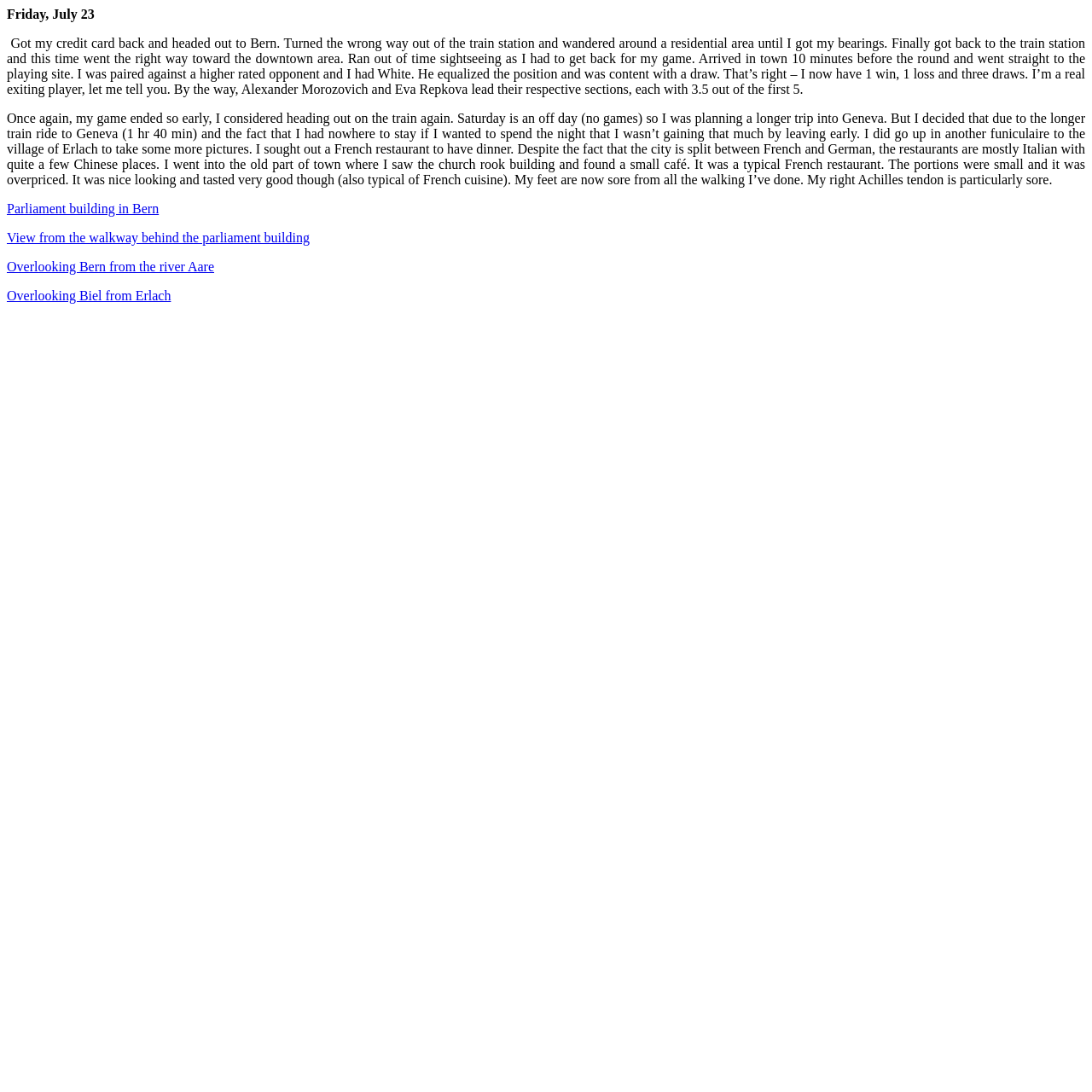Answer this question in one word or a short phrase: What type of restaurant did the author visit?

French